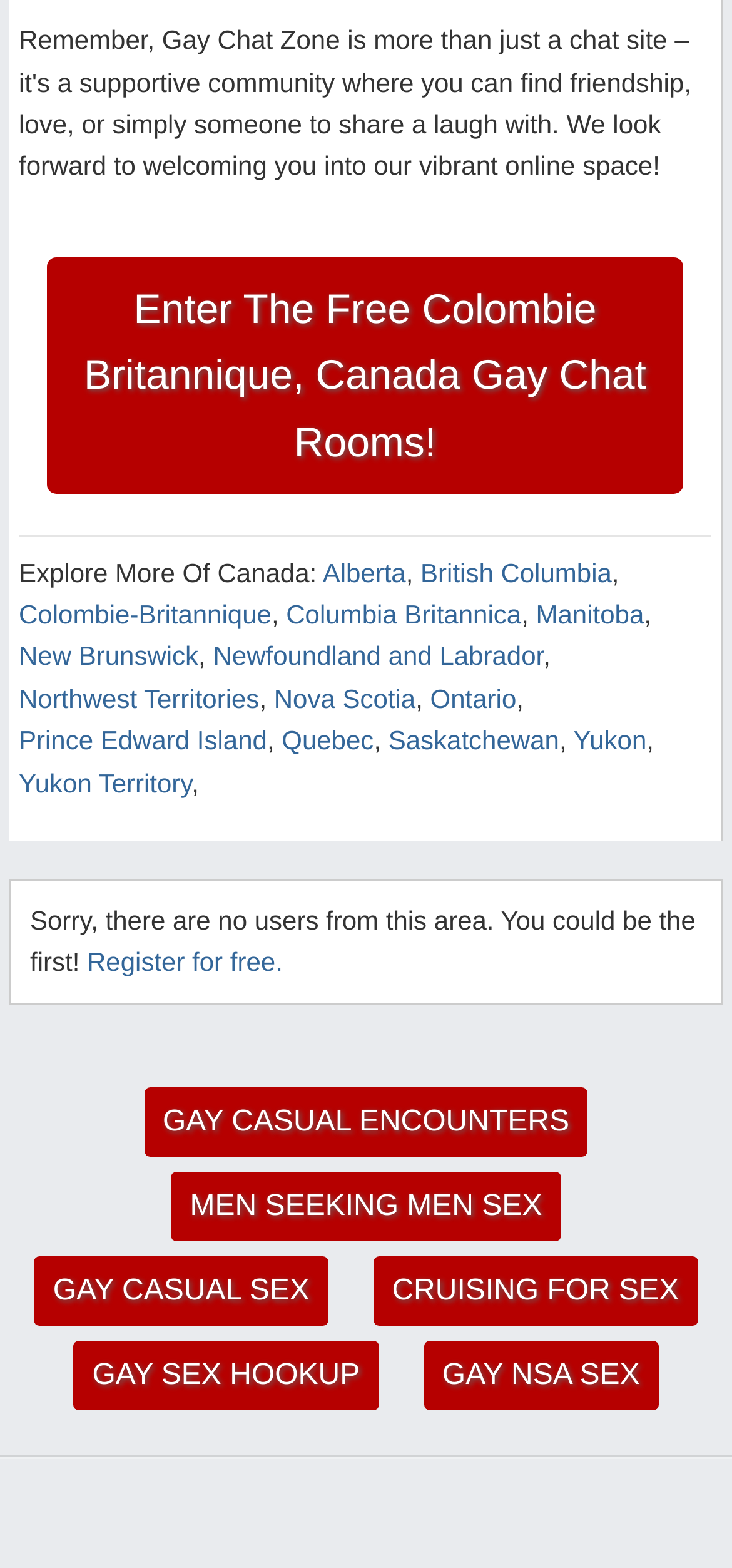Please analyze the image and provide a thorough answer to the question:
What is the text above the links for Canadian provinces?

The text above the links for Canadian provinces is 'Explore More Of Canada:', which is a StaticText element located at the top of the webpage, with a bounding box coordinate of [0.026, 0.355, 0.441, 0.374].